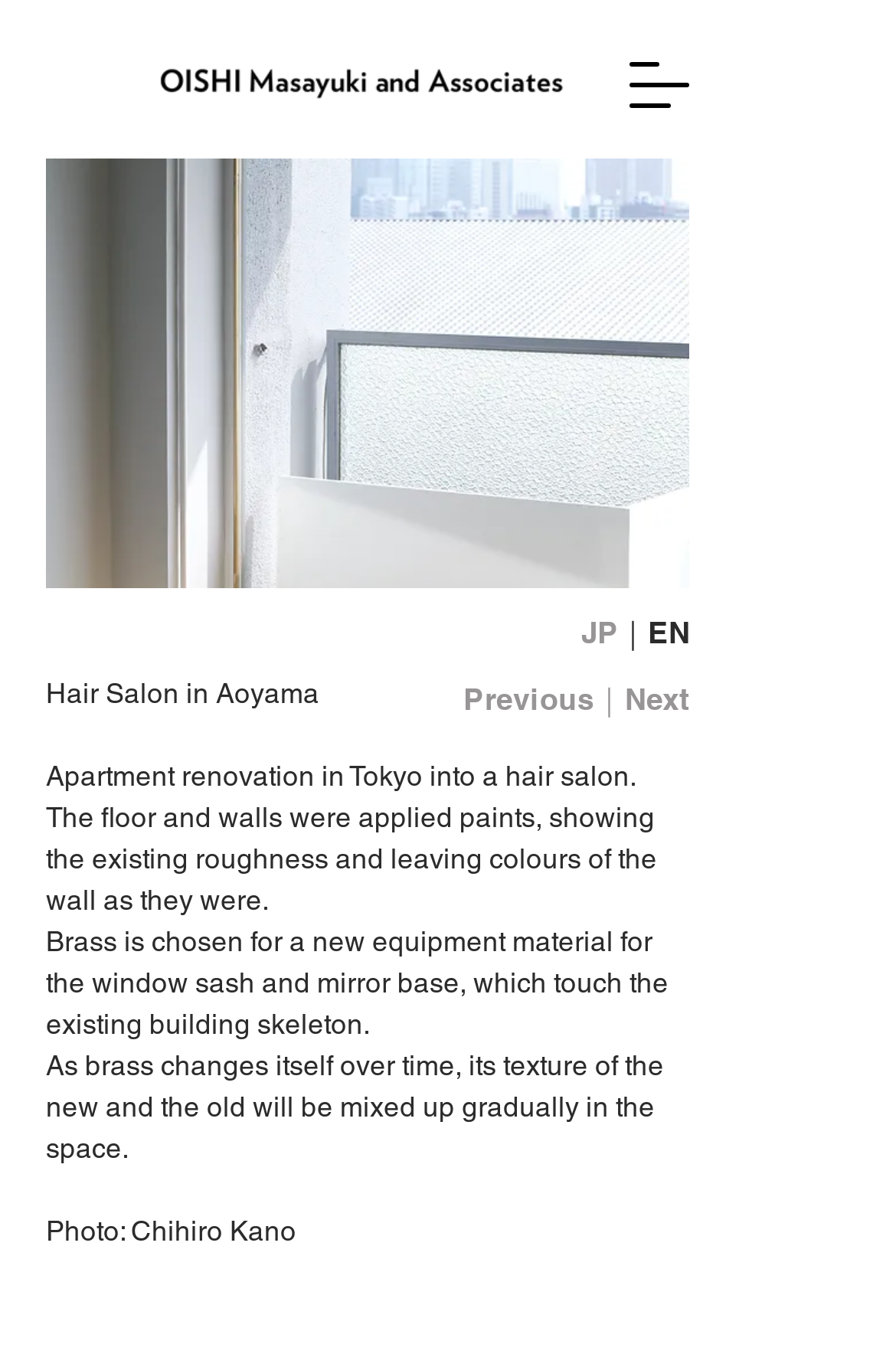Respond to the question with just a single word or phrase: 
What is the language of the webpage?

JP or EN